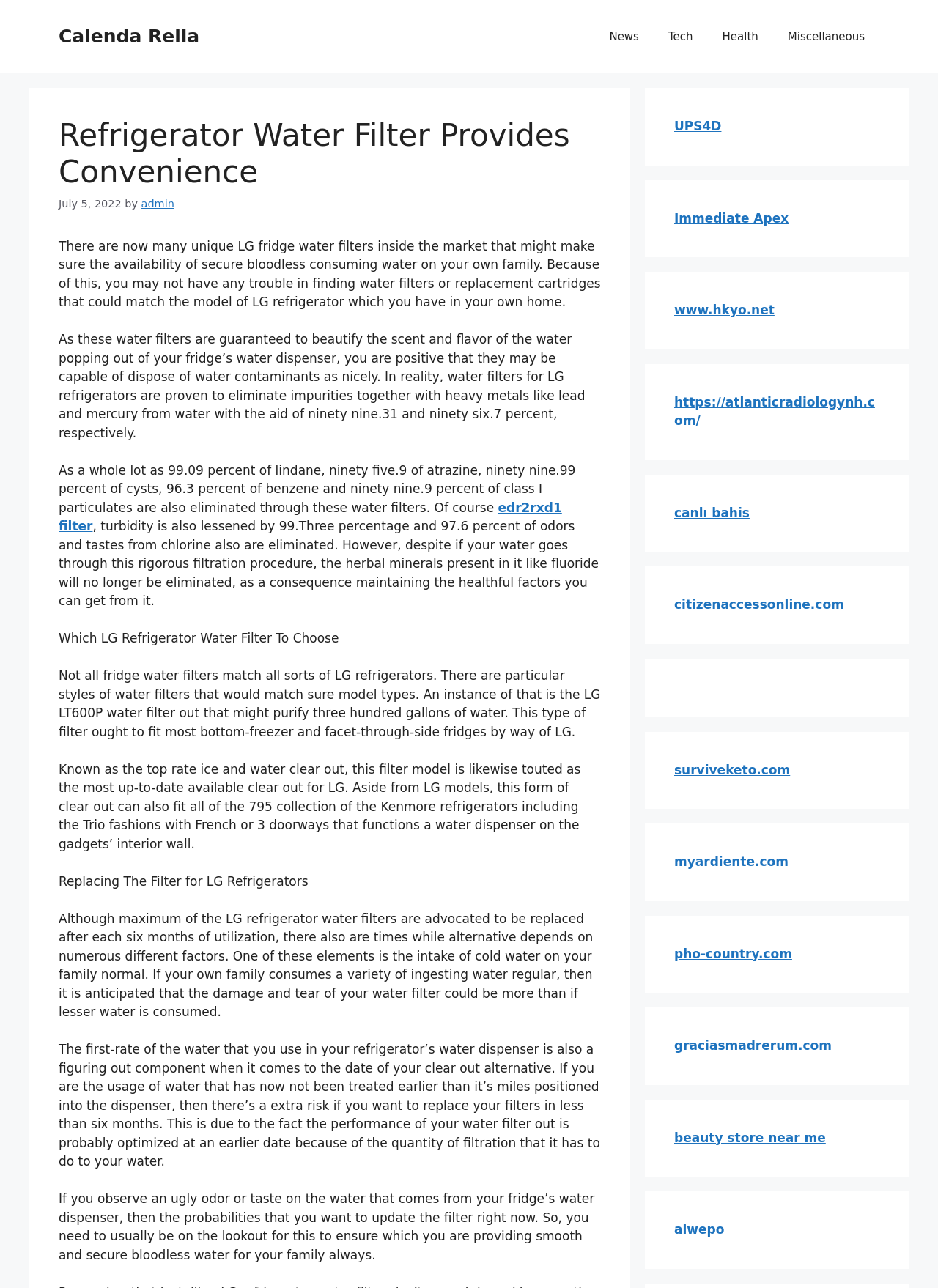Please find and give the text of the main heading on the webpage.

Refrigerator Water Filter Provides Convenience